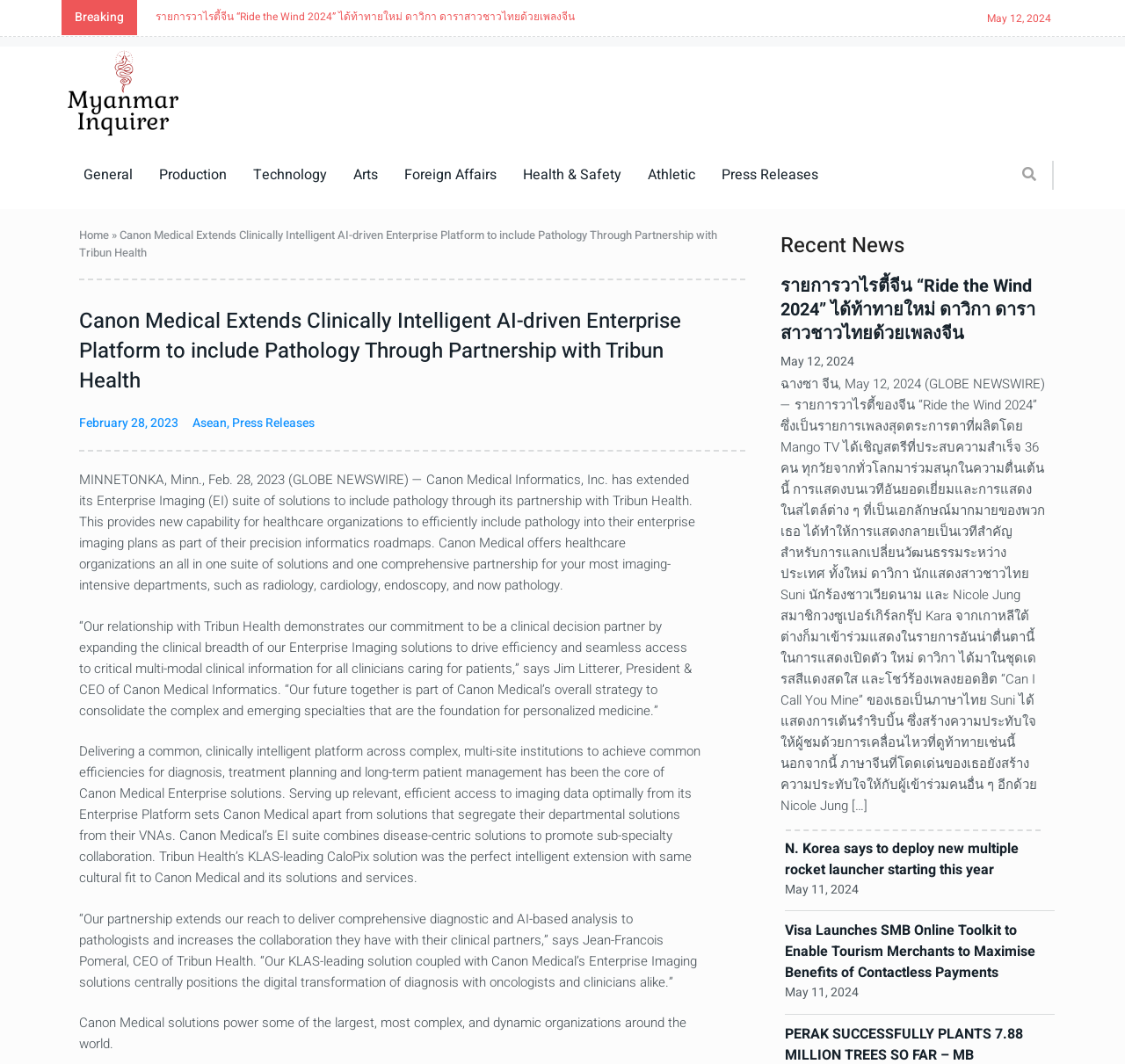Locate the bounding box coordinates of the element that needs to be clicked to carry out the instruction: "Click the 'Breaking' button". The coordinates should be given as four float numbers ranging from 0 to 1, i.e., [left, top, right, bottom].

[0.055, 0.0, 0.122, 0.033]